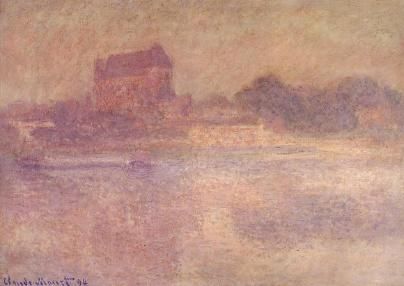Offer a detailed narrative of the scene depicted in the image.

This impressionistic artwork, titled "Vernon Church in the Fog," was created by Claude Monet in 1894. The painting captures a serene view of the Vernon Church, shrouded in a soft mist that envelops the landscape, creating an ethereal ambiance. Monet's technique in this piece reflects a departure from more defined brushstrokes, opting instead for a homogeneous blending that conveys a sense of unity among the elements. The muted colors and gentle tones emphasize the atmospheric effect, illustrating Monet's fascination with different times of day, such as dawn or dusk. This work invites viewers to experience the tranquil yet elusive beauty of the scene, a hallmark of Monet's explorations of light and atmosphere.